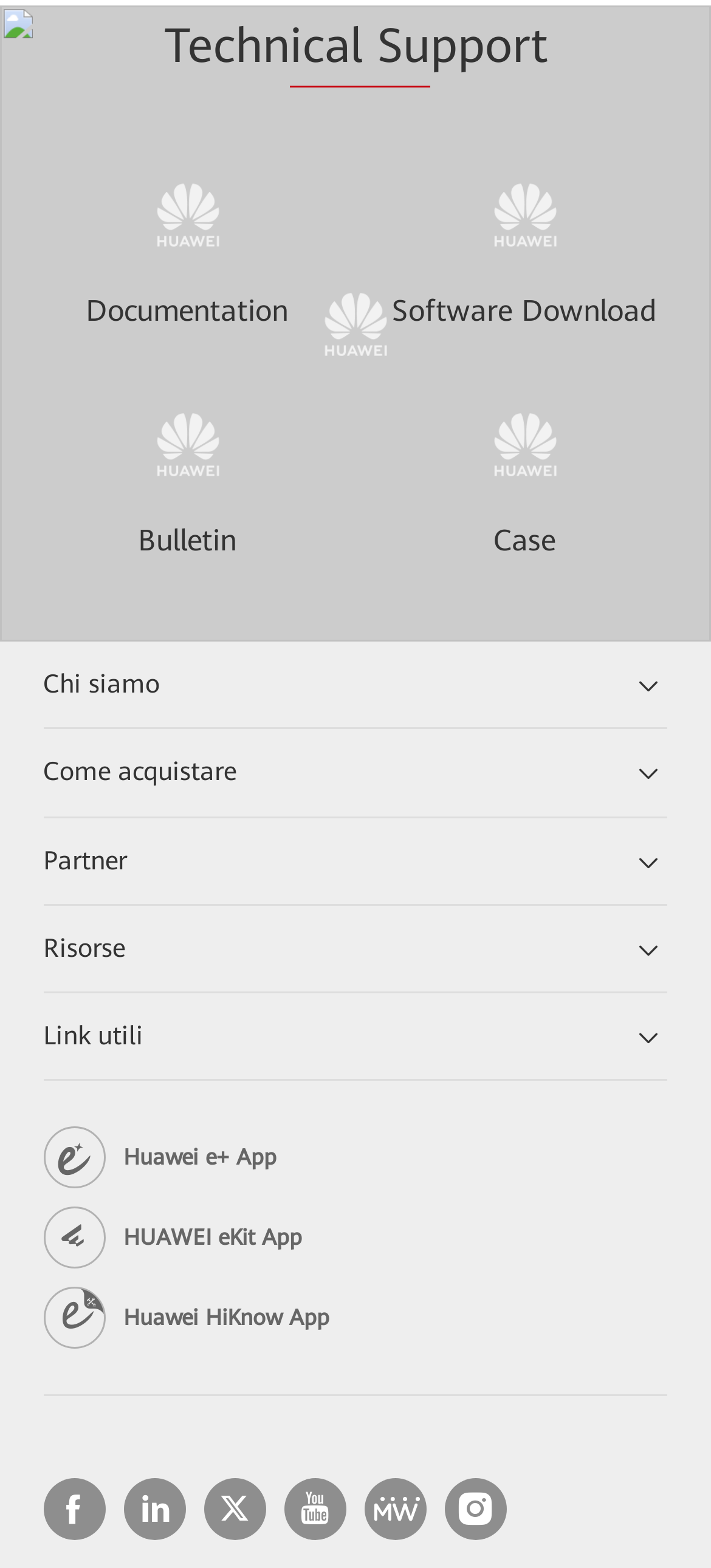Using floating point numbers between 0 and 1, provide the bounding box coordinates in the format (top-left x, top-left y, bottom-right x, bottom-right y). Locate the UI element described here: HUAWEI eKit App

[0.061, 0.77, 0.939, 0.809]